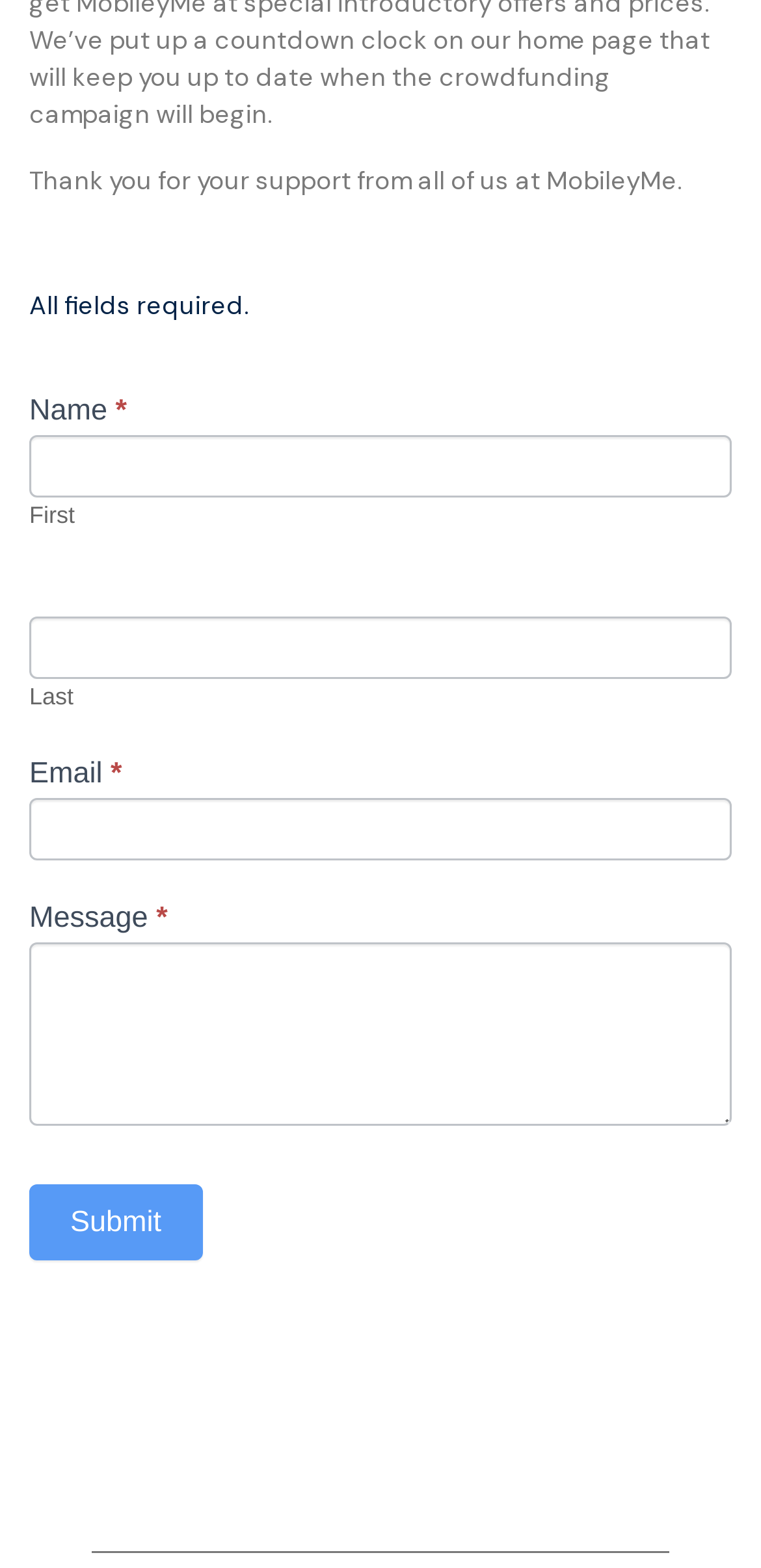What is the purpose of this webpage?
Answer the question with as much detail as you can, using the image as a reference.

Based on the elements present on the webpage, it appears to be a contact form where users can provide their name, email, and message to get in touch with the support team at MobileyMe.